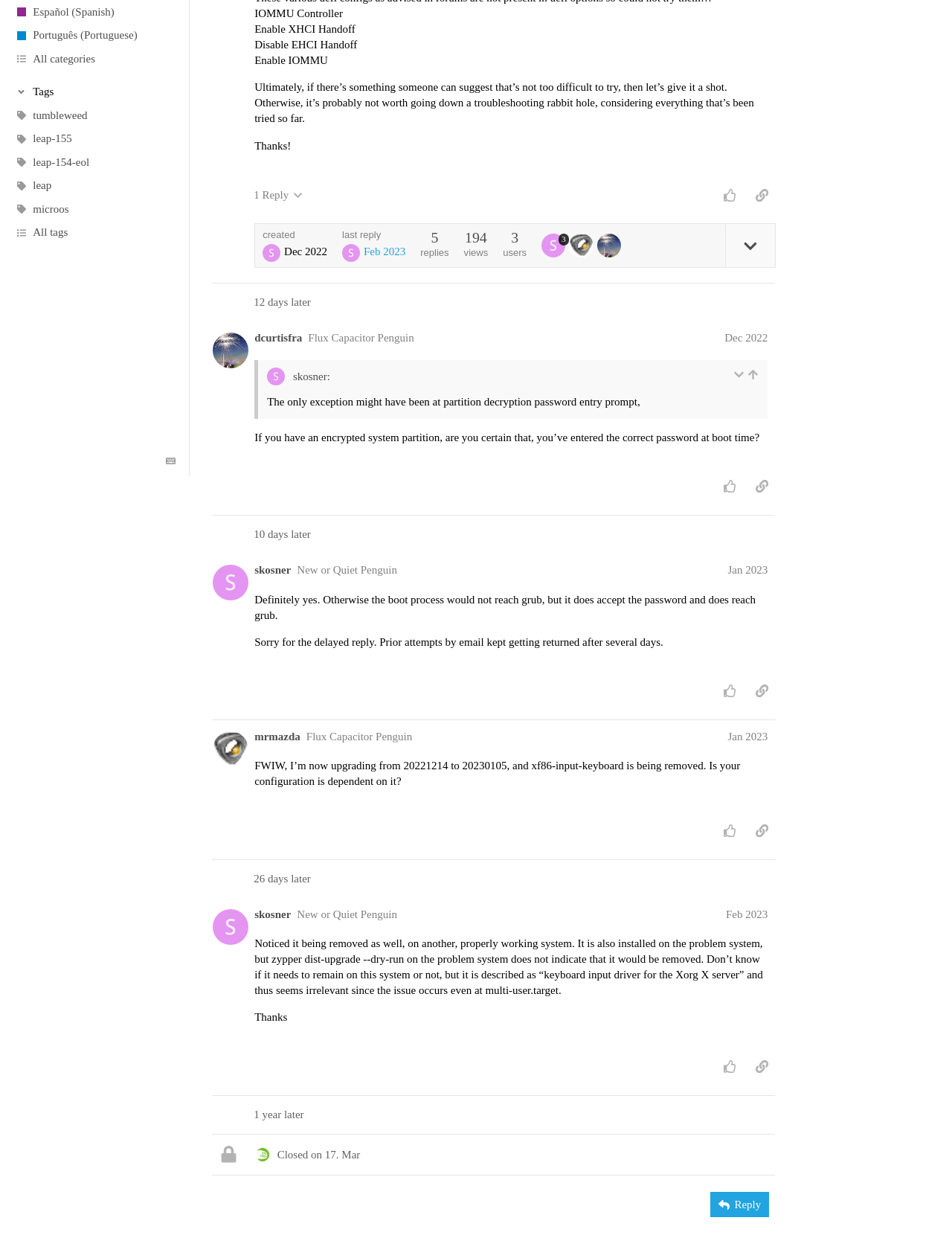Please determine the bounding box of the UI element that matches this description: title="like this post". The coordinates should be given as (top-left x, top-left y, bottom-right x, bottom-right y), with all values between 0 and 1.

[0.752, 0.661, 0.781, 0.682]